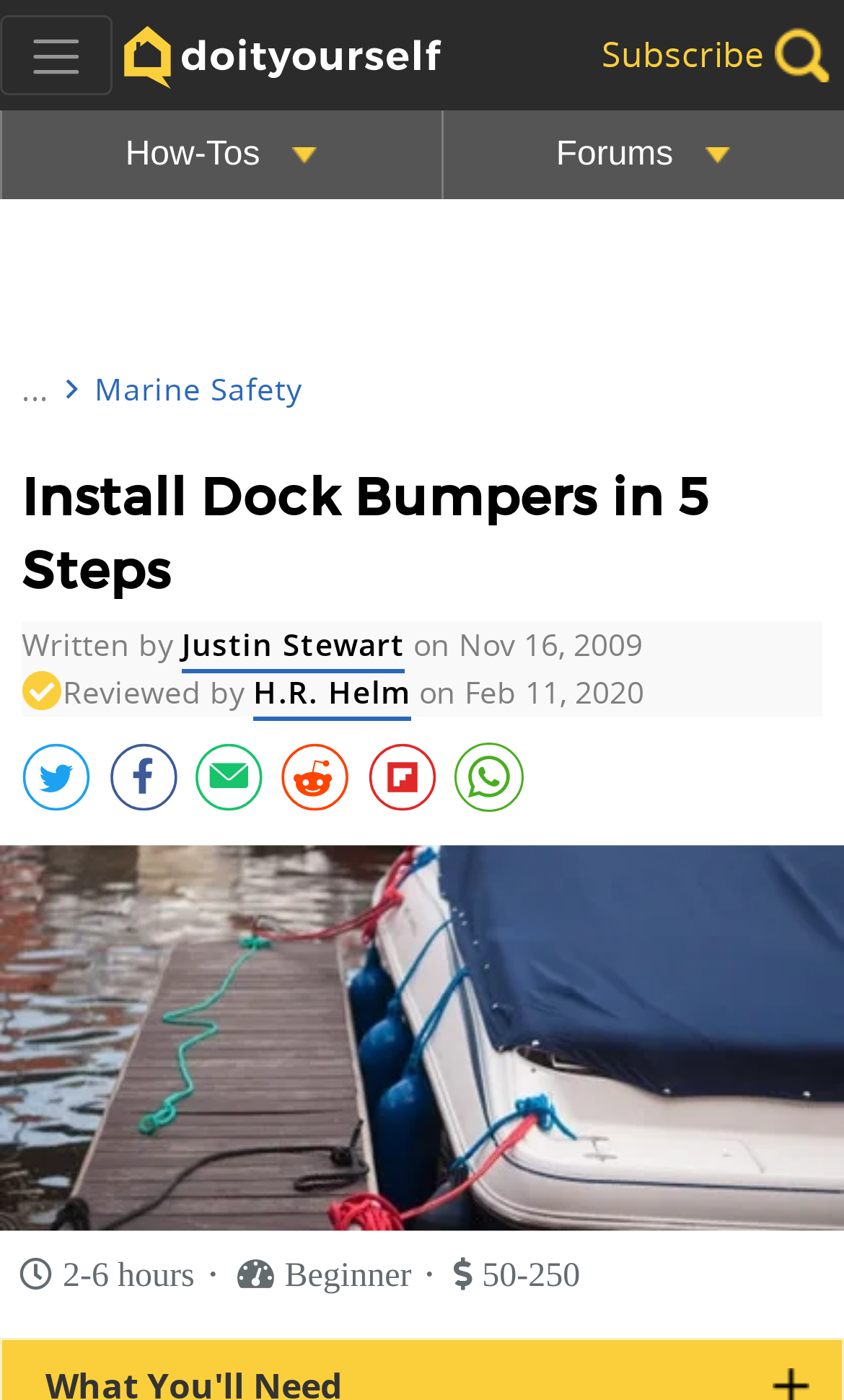How long does it take to install dock bumpers?
Give a comprehensive and detailed explanation for the question.

The webpage provides an estimated time required to install dock bumpers, which is mentioned as '2-6 hours' in the static text element.